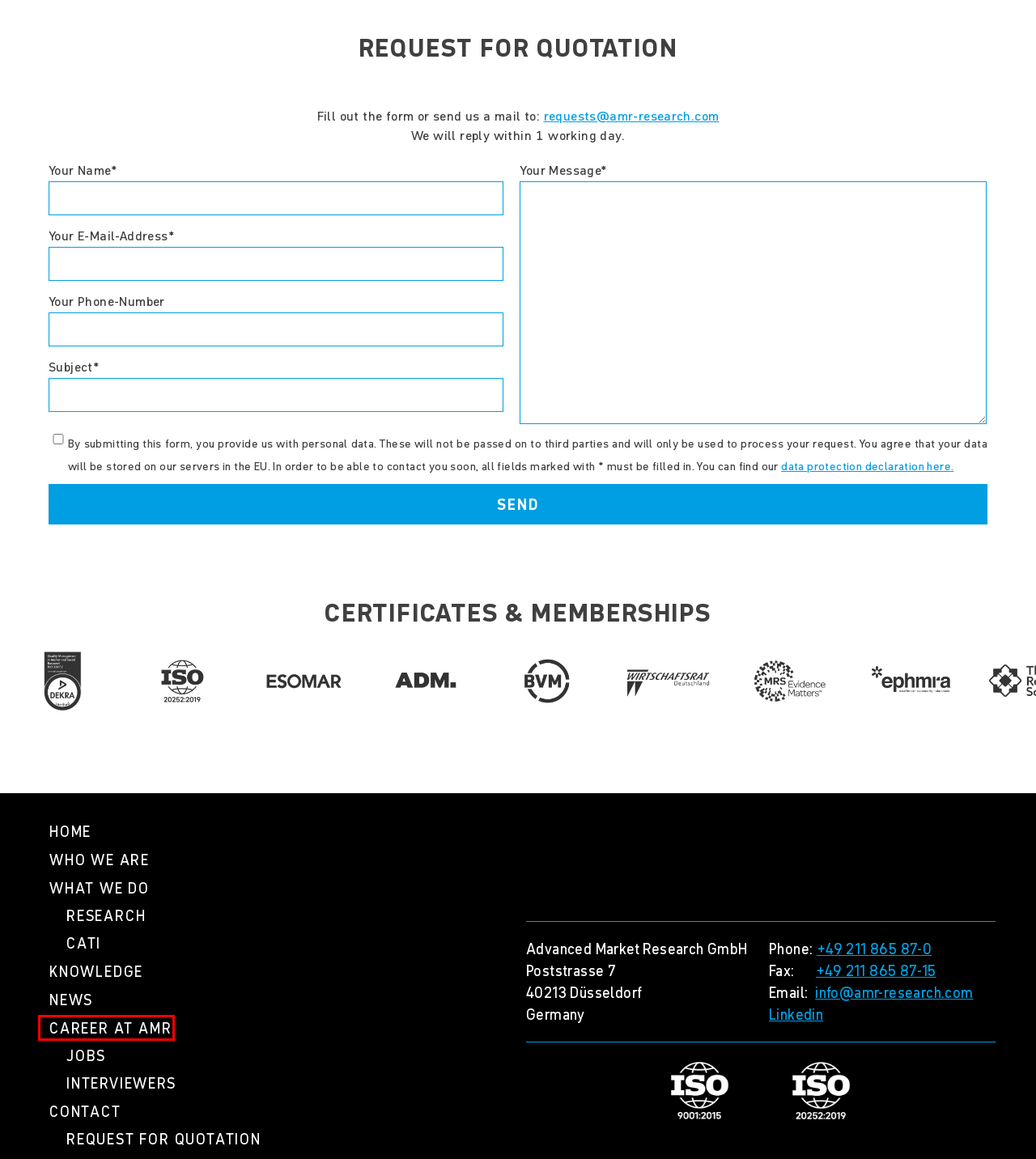With the provided screenshot showing a webpage and a red bounding box, determine which webpage description best fits the new page that appears after clicking the element inside the red box. Here are the options:
A. Career at AMR - AMR Advanced Market Research
B. Knowledge in Market Research – AMR Advanced Market Research
C. CATI: Reliable data collection for your market research. - AMR
D. Terms and Conditions - AMR Advanced Market Research
E. Die Erreichbarkeit & Teilnahme ist ein Problem | marktforschung.de
F. Jobs in Market Research - AMR Advanced Market Research
G. Request for Quotation - AMR Advanced Market Research
H. Global Data Collection Experts – AMR Advanced Market Research

A